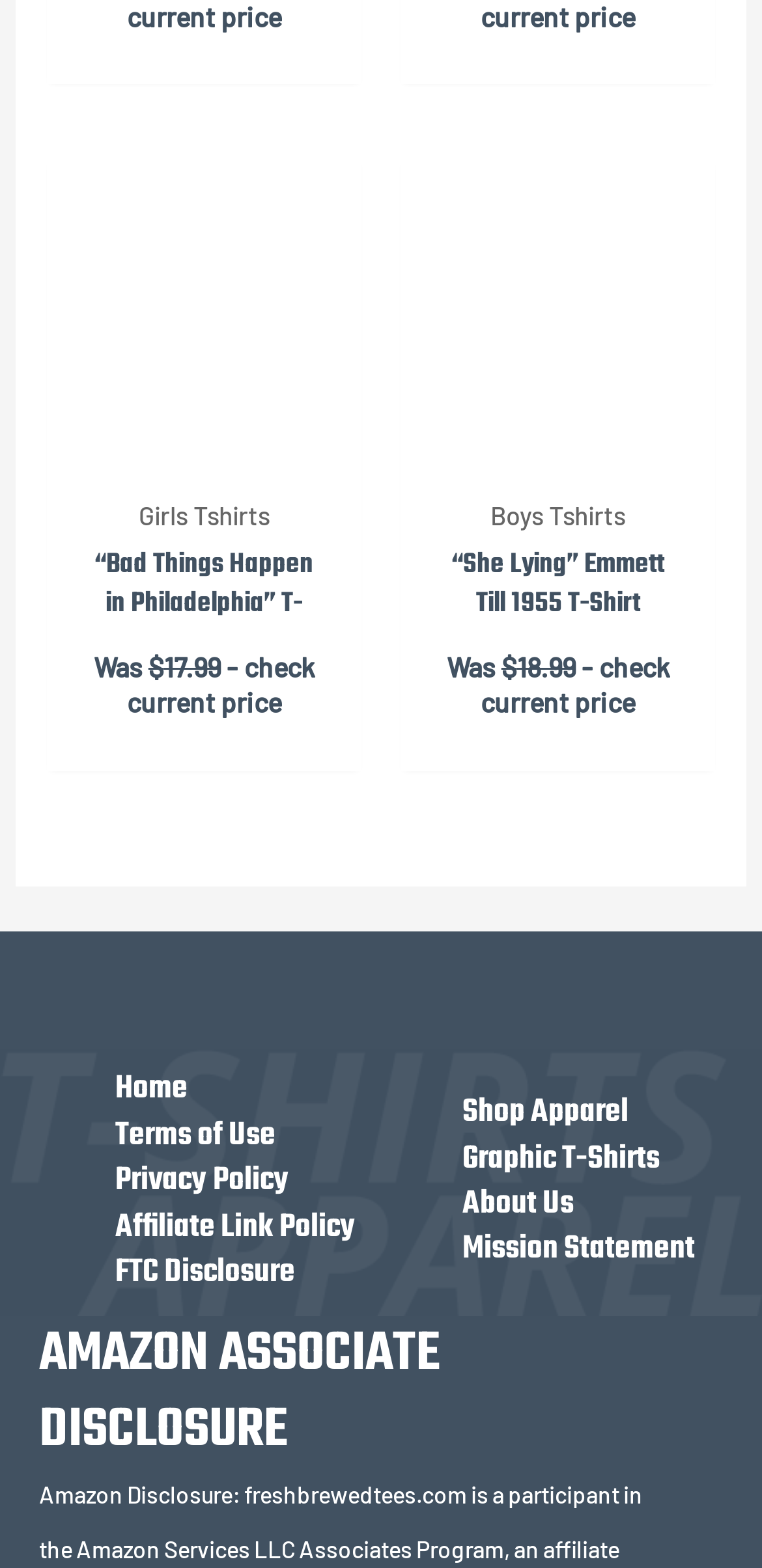Determine the bounding box coordinates of the clickable element to achieve the following action: 'View product details of 'Bad Things Happen in Philadelphia Graphic Tshirt 1 “Bad Things Happen in Philadelphia” T-Shirt''. Provide the coordinates as four float values between 0 and 1, formatted as [left, top, right, bottom].

[0.061, 0.102, 0.474, 0.303]